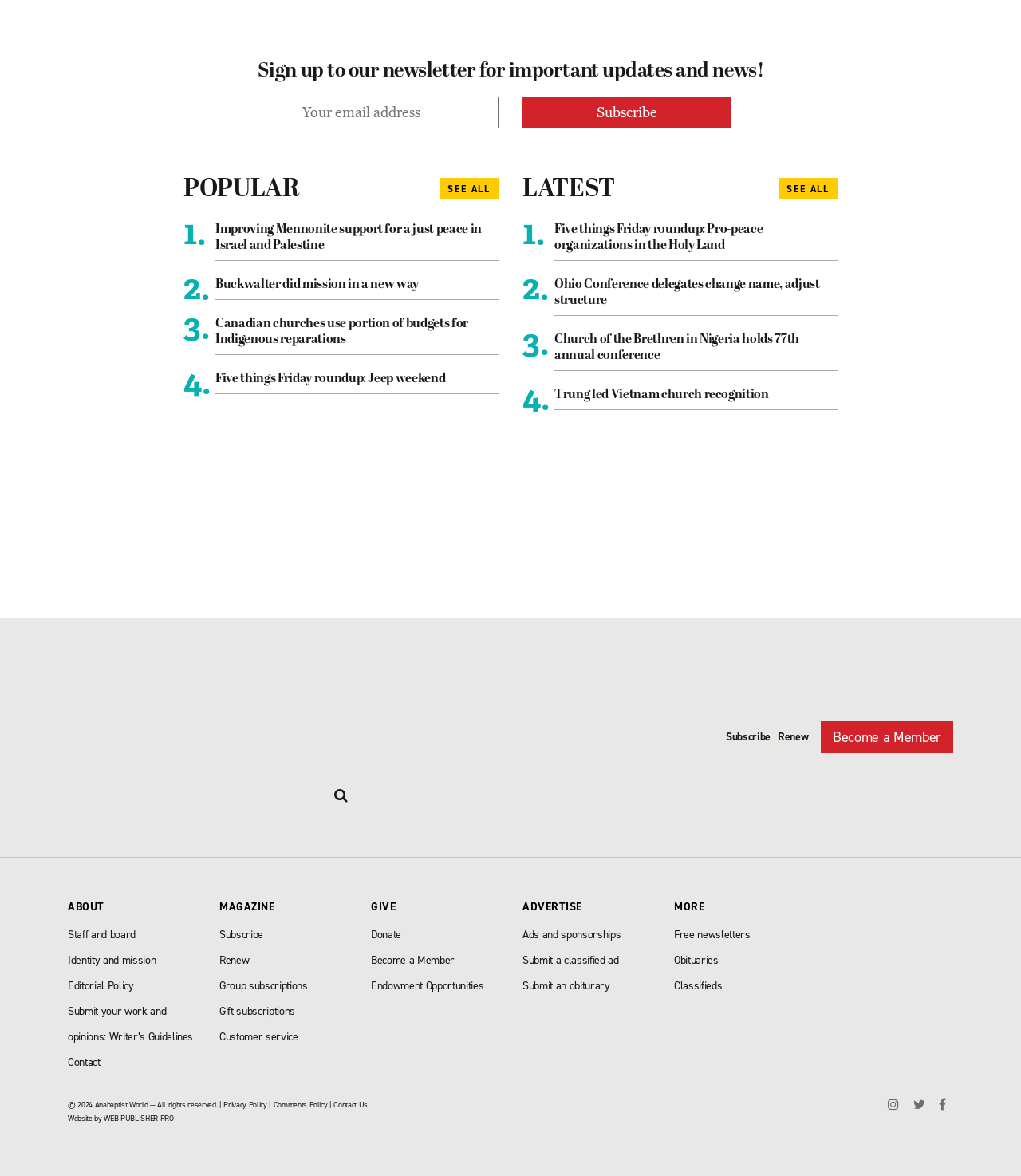What is the purpose of the textbox at the top of the page?
Using the image, give a concise answer in the form of a single word or short phrase.

To enter email address